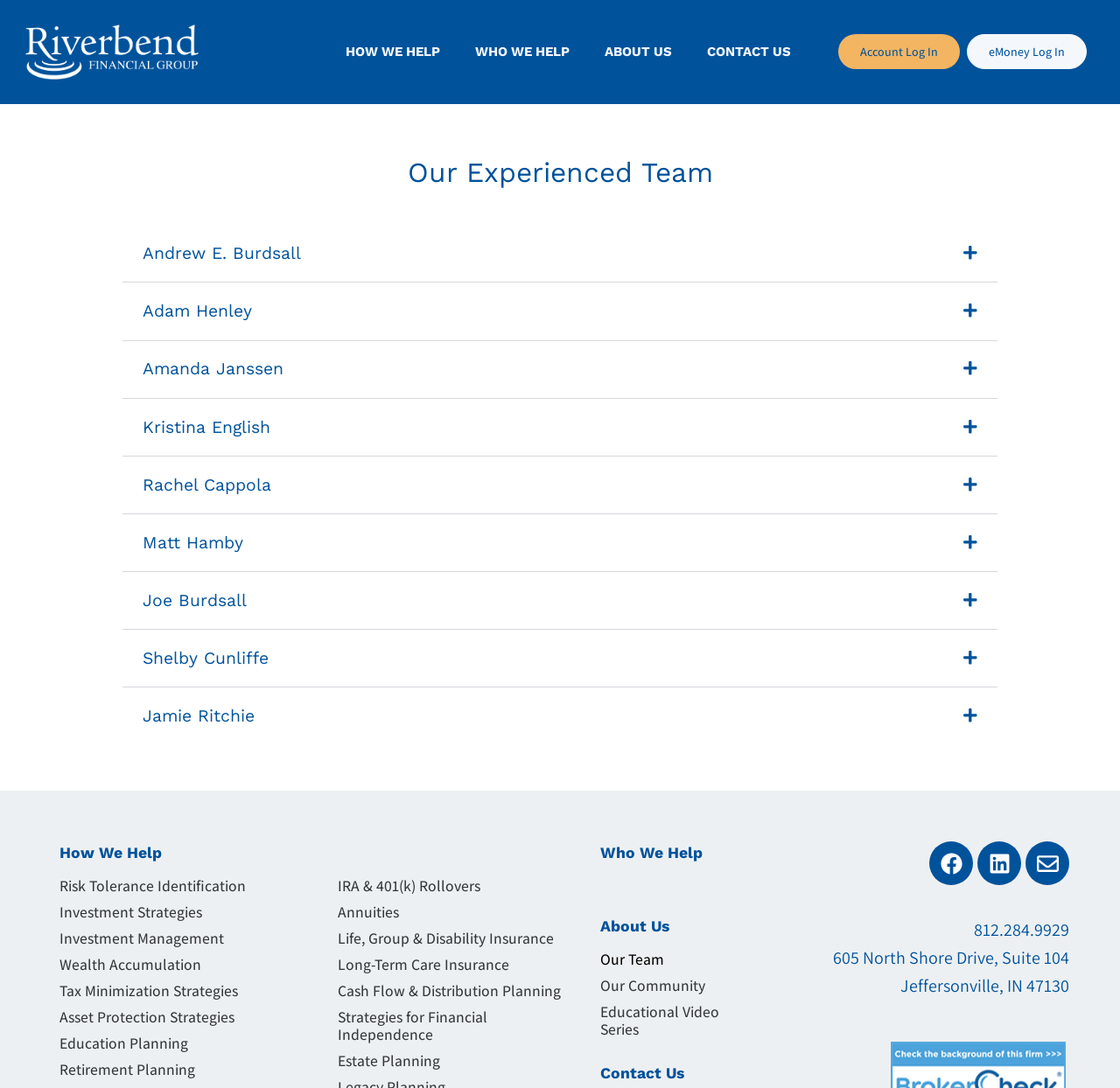Please locate the bounding box coordinates for the element that should be clicked to achieve the following instruction: "Click on the 'Log In' button". Ensure the coordinates are given as four float numbers between 0 and 1, i.e., [left, top, right, bottom].

None